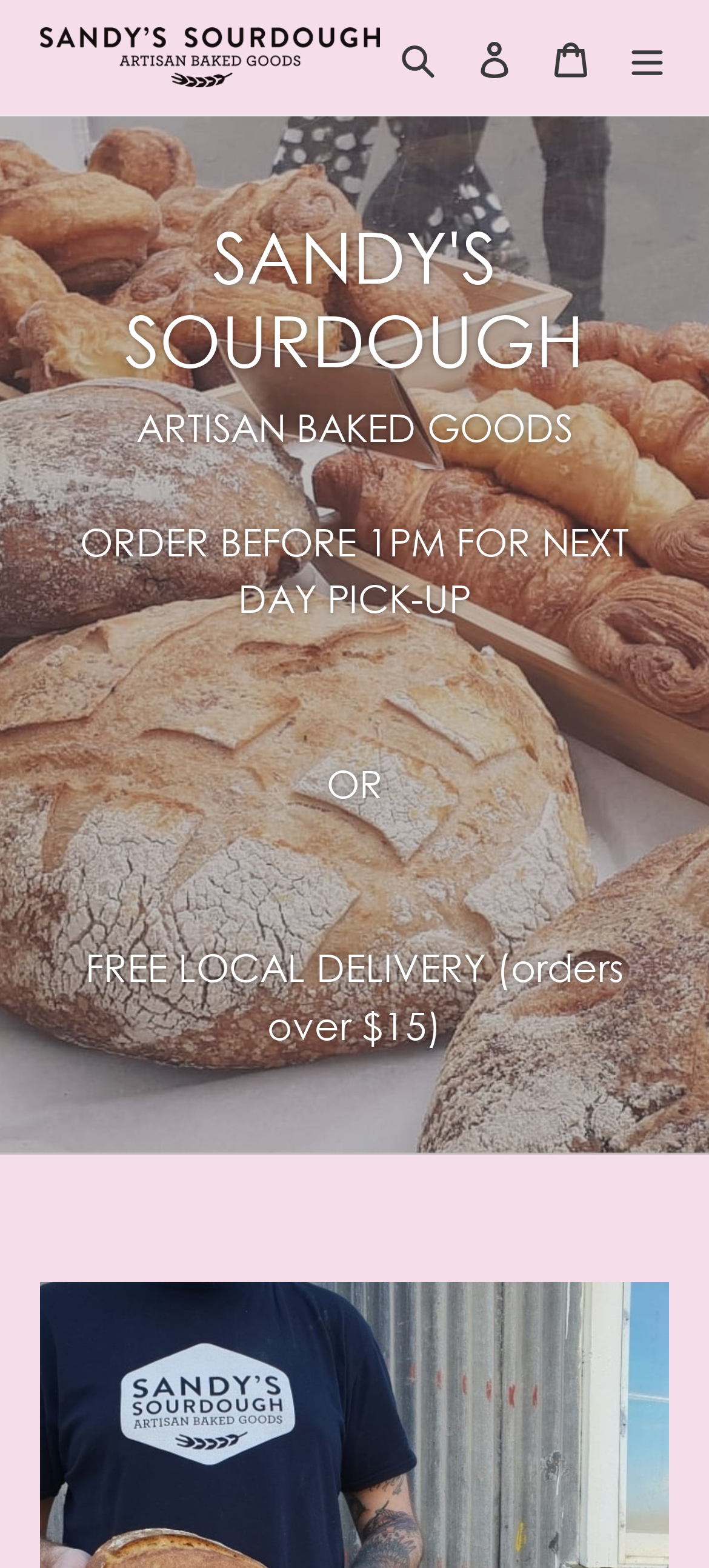Locate the bounding box of the UI element with the following description: "Cart 0 items".

[0.751, 0.007, 0.859, 0.065]